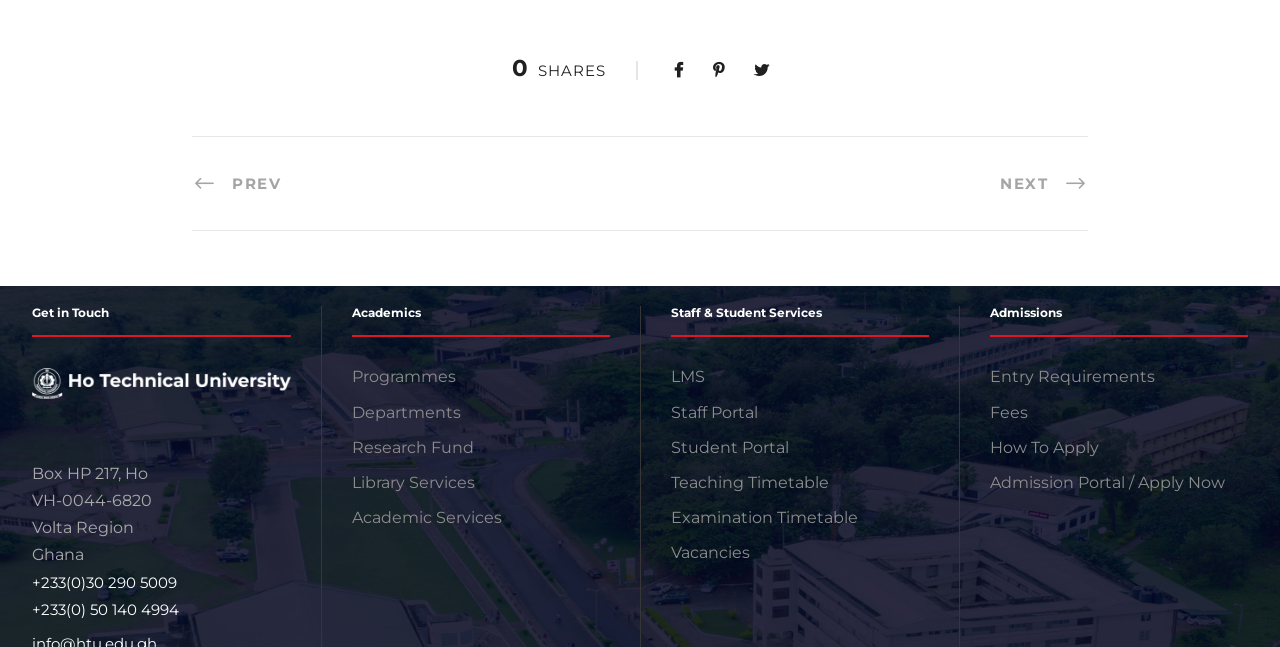What is the region of the address? From the image, respond with a single word or brief phrase.

Volta Region